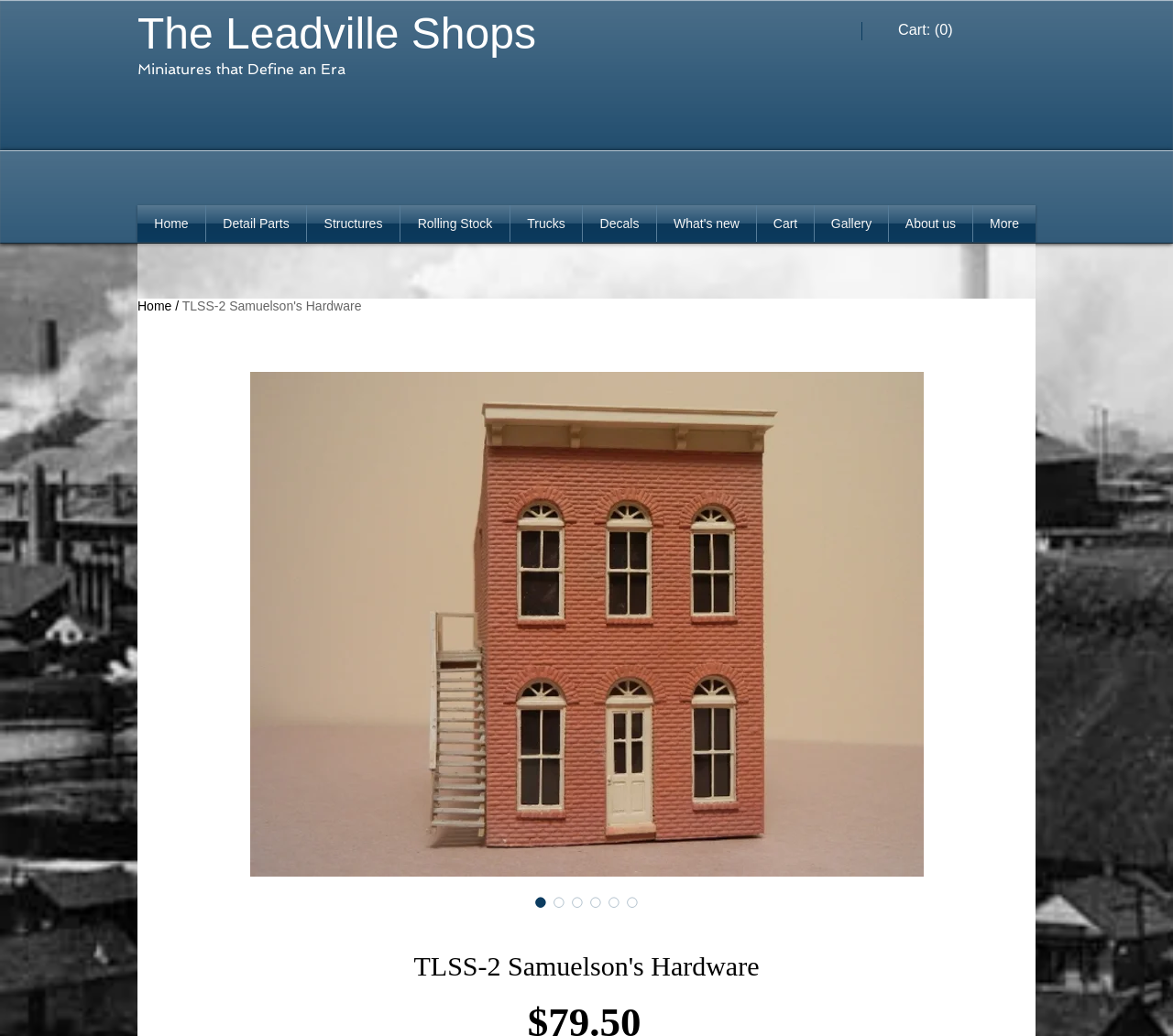How many navigation links are available on the top menu?
Look at the image and provide a short answer using one word or a phrase.

9